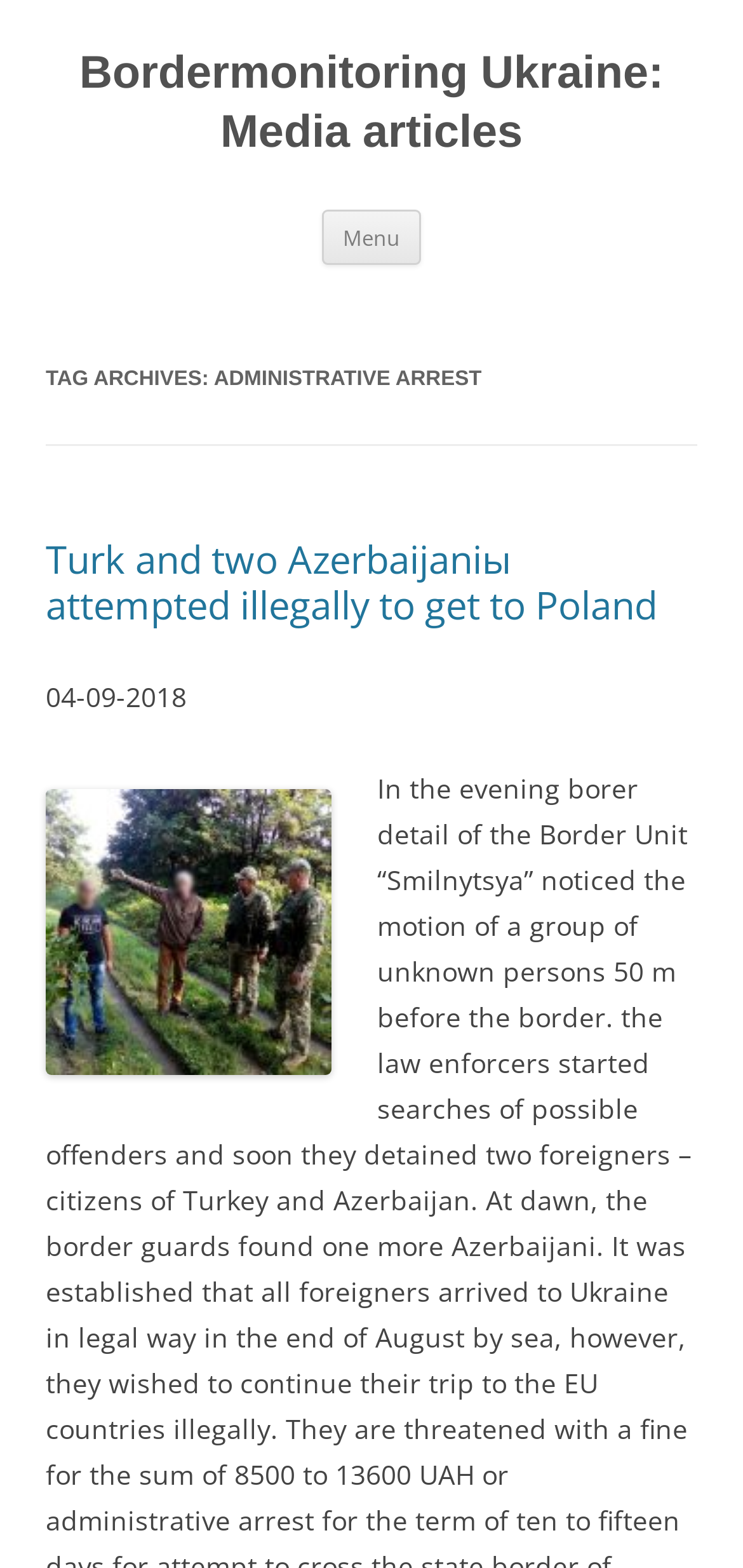Identify the bounding box coordinates for the UI element that matches this description: "Menu".

[0.433, 0.133, 0.567, 0.169]